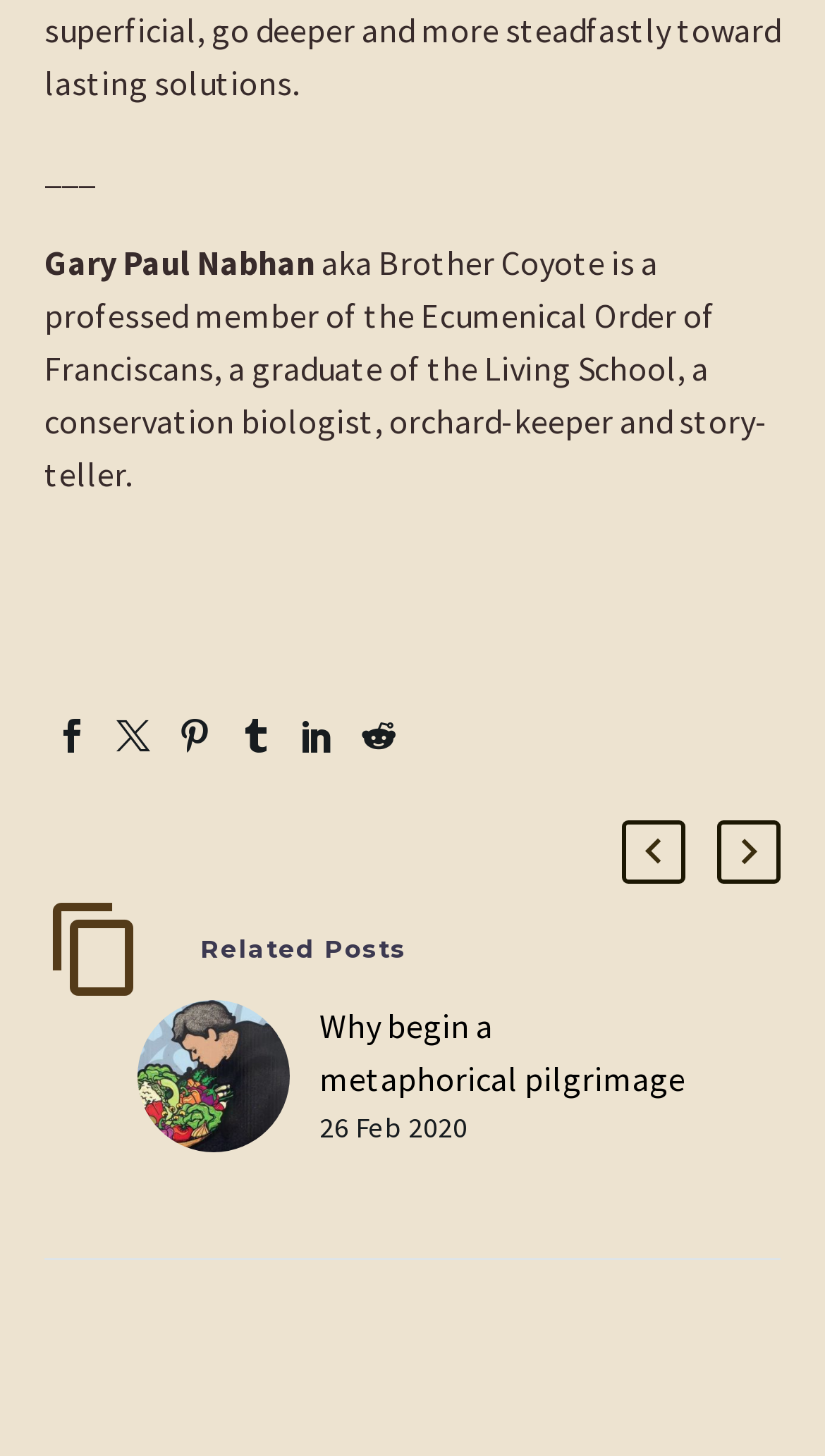Provide a thorough and detailed response to the question by examining the image: 
What is the title of the related post?

I found the link element with text 'Why begin a metaphorical pilgrimage of 50 days or reflection toward Earth Day 50 in April 2020?' with bounding box coordinates [0.387, 0.689, 0.831, 0.864], which suggests that it is the title of a related post.